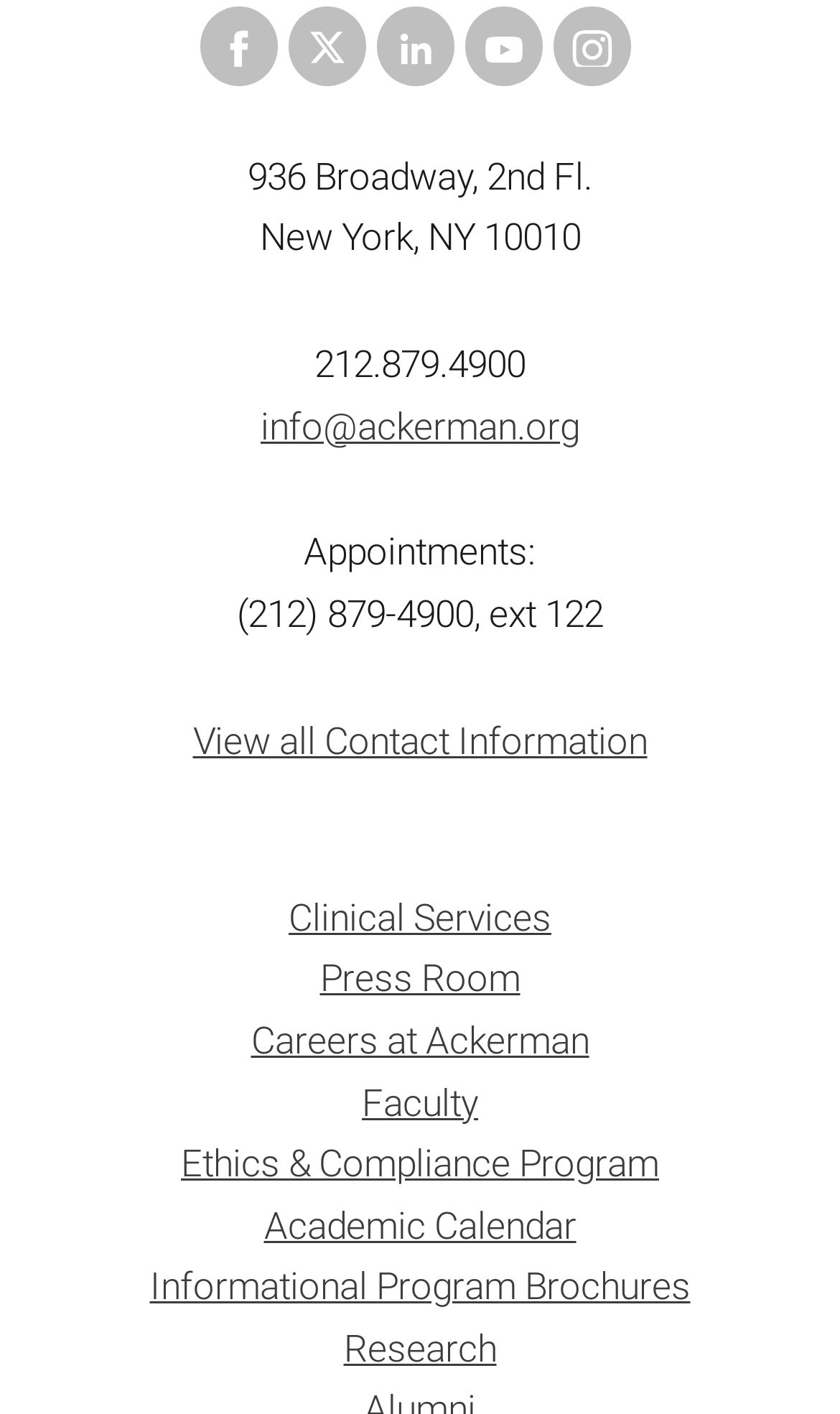Extract the bounding box coordinates for the UI element described as: "Faculty".

[0.431, 0.764, 0.569, 0.795]